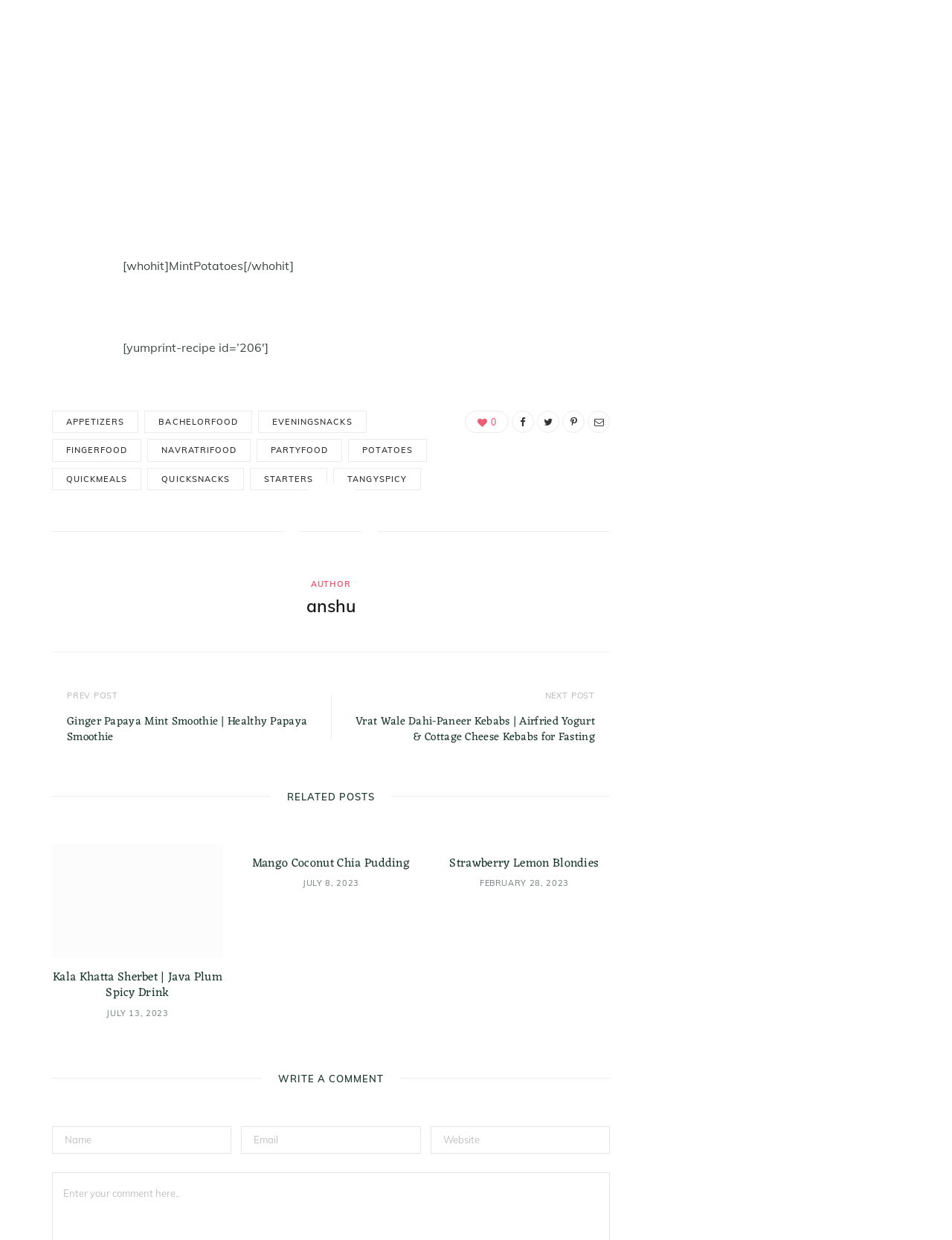Specify the bounding box coordinates of the area to click in order to execute this command: 'Click on the link to the next post'. The coordinates should consist of four float numbers ranging from 0 to 1, and should be formatted as [left, top, right, bottom].

[0.572, 0.557, 0.625, 0.565]